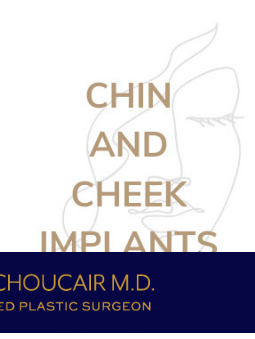Based on the image, give a detailed response to the question: What is the profession of Dr. Choucair?

The subtitle 'BOARD CERTIFIED PLASTIC SURGEON' is displayed below the name 'CHOUCAIR M.D.', emphasizing the professionalism and expertise of Dr. Choucair in the field of plastic surgery.